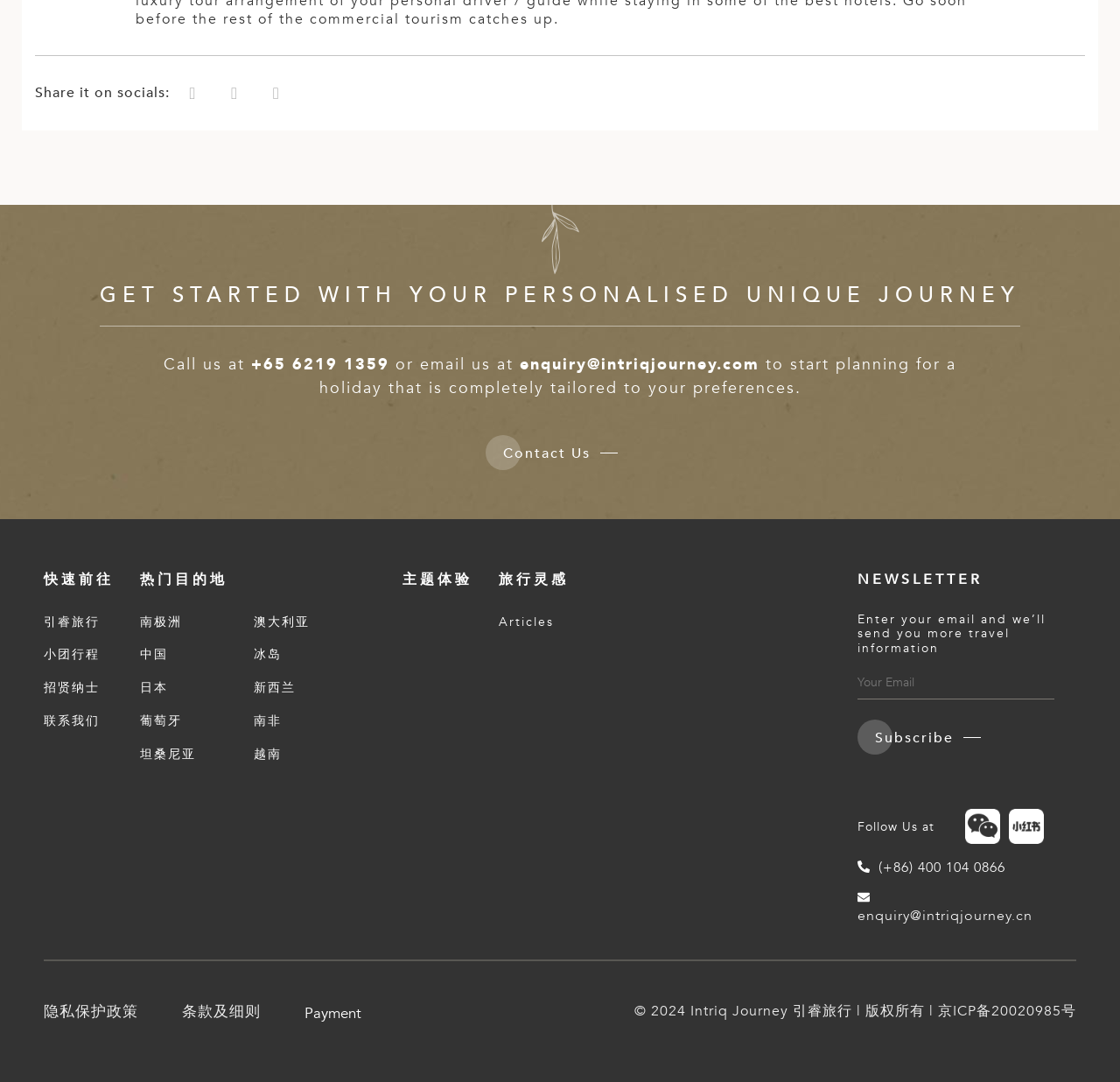Respond to the question below with a concise word or phrase:
What is the purpose of the textbox at the bottom of the page?

Enter email for newsletter